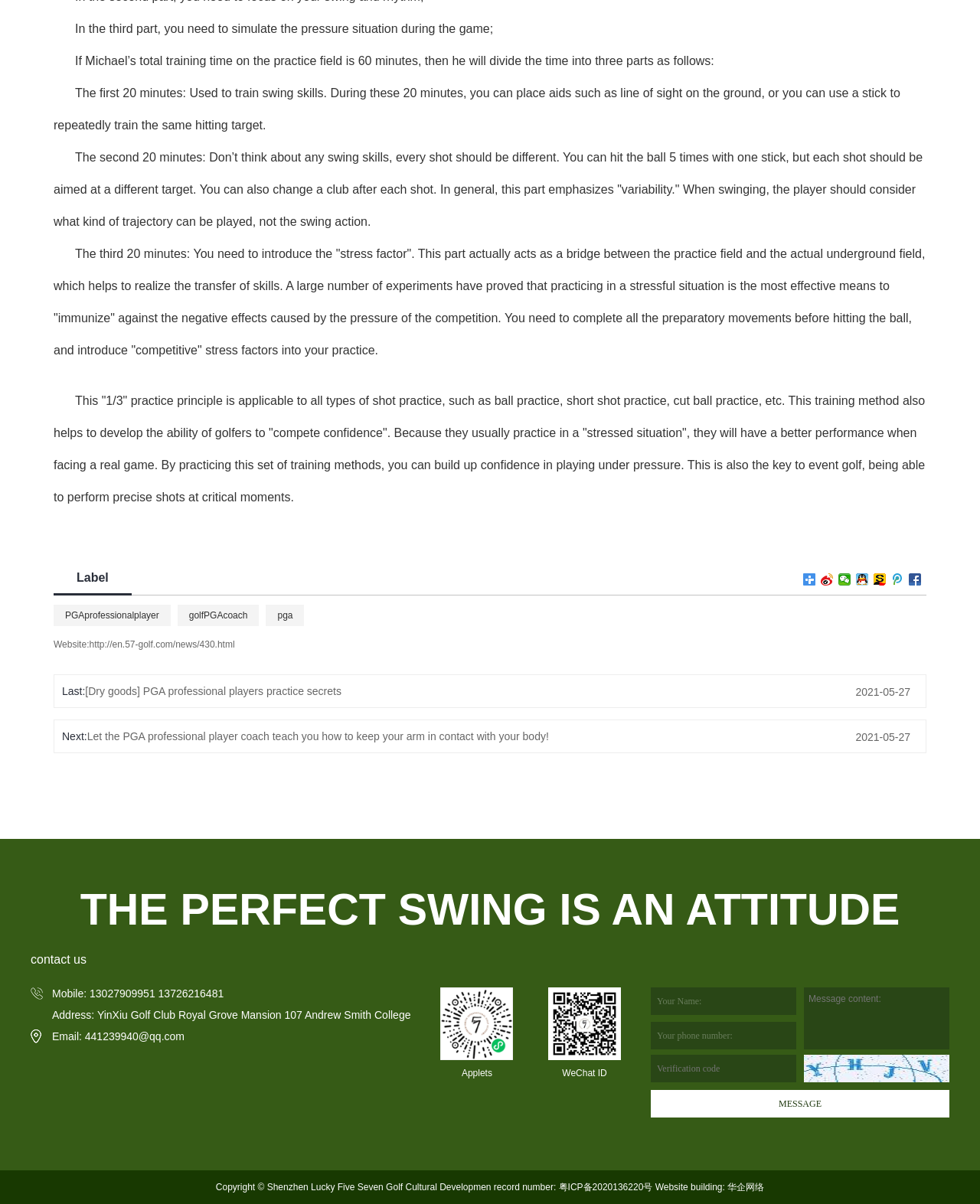Determine the bounding box coordinates for the HTML element mentioned in the following description: "name="contact" placeholder="Your phone number:"". The coordinates should be a list of four floats ranging from 0 to 1, represented as [left, top, right, bottom].

[0.664, 0.848, 0.812, 0.871]